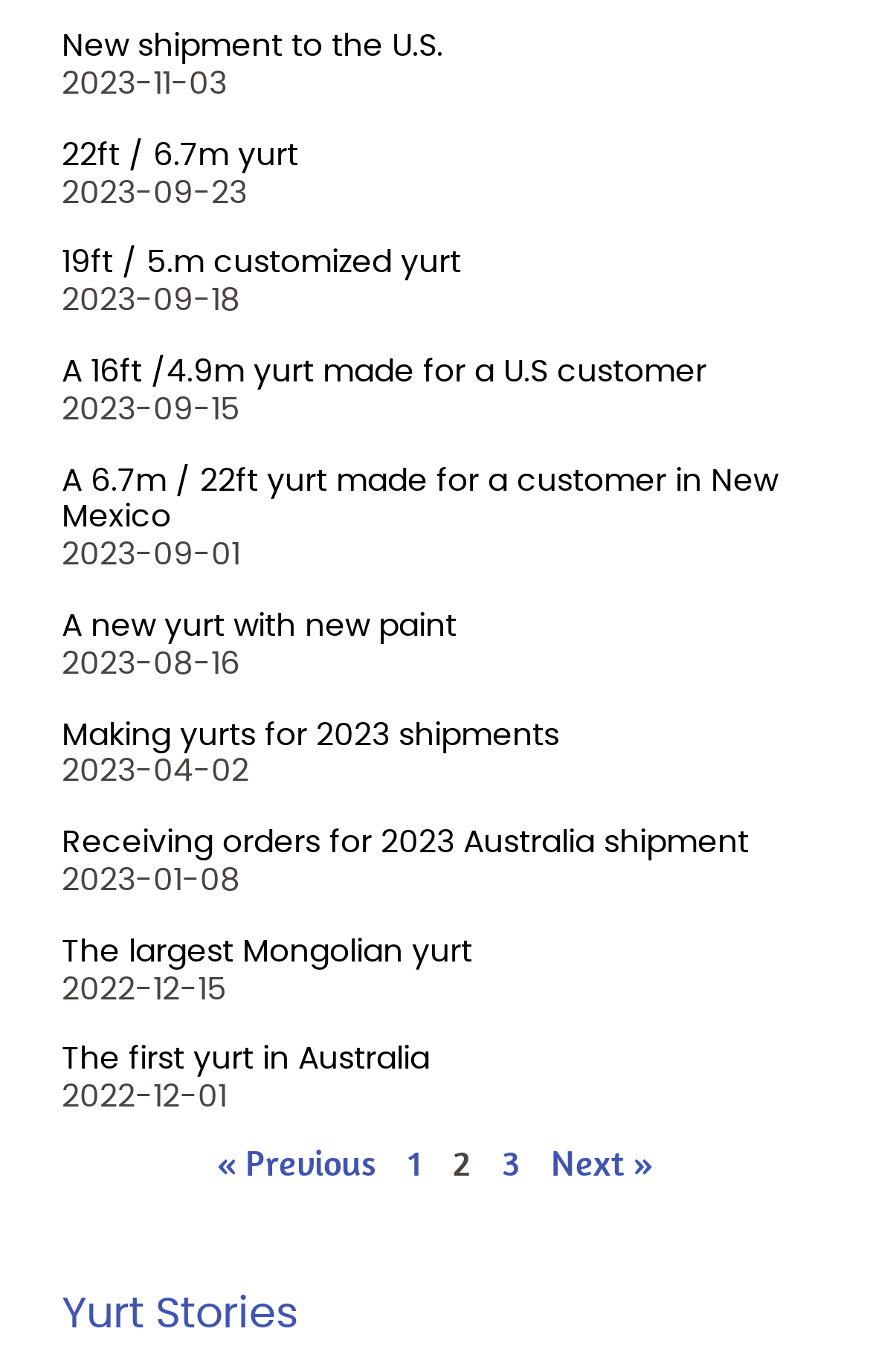Highlight the bounding box coordinates of the element you need to click to perform the following instruction: "Read about the 22ft / 6.7m yurt."

[0.071, 0.102, 0.343, 0.125]